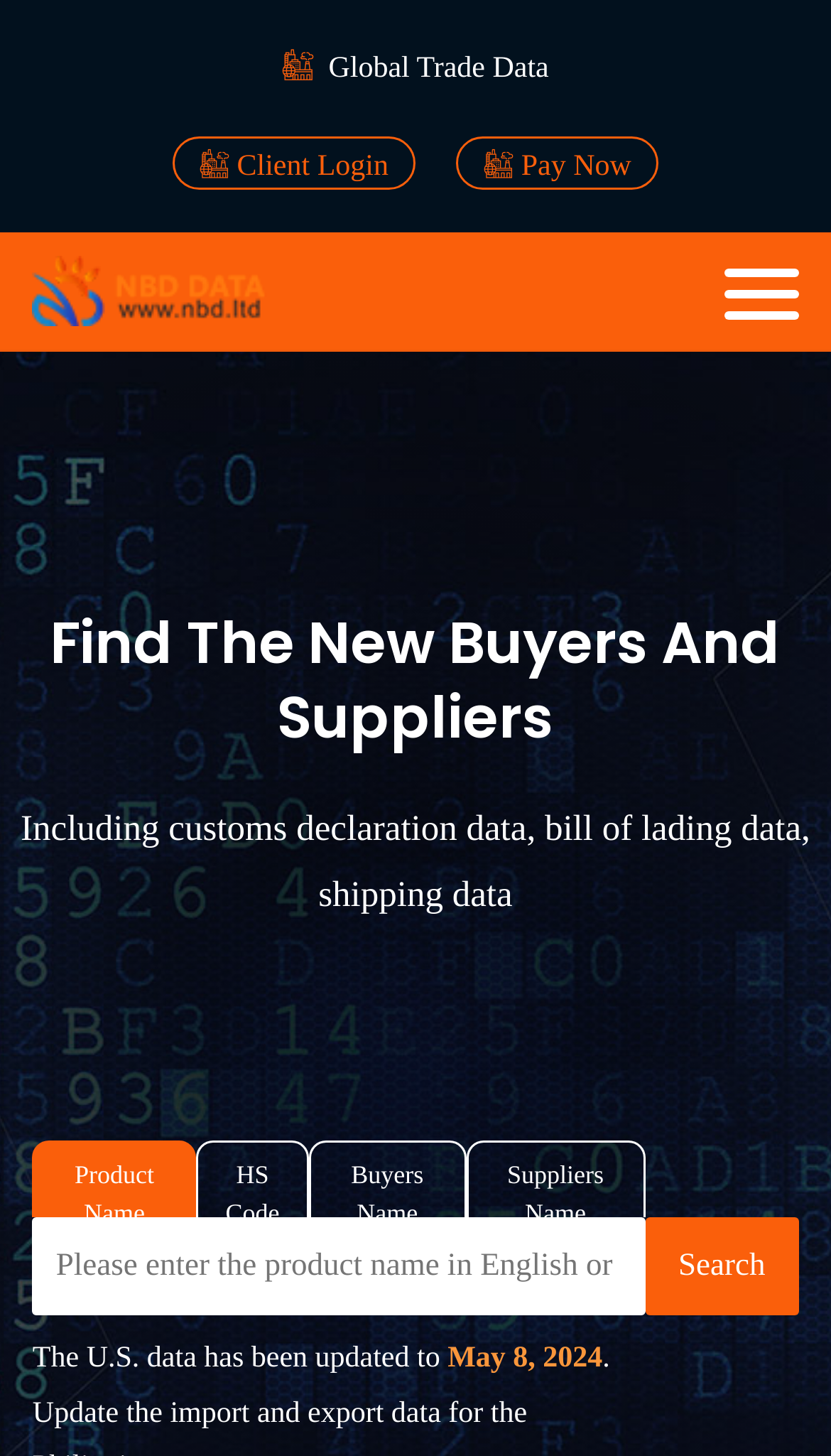What is the function of the 'Search' button?
Please provide a detailed and comprehensive answer to the question.

The 'Search' button is located below the product name input field, which suggests that it is used to search for products based on the input criteria. The presence of fields like 'Product Name', 'HS Code', 'Buyers Name', and 'Suppliers Name' further supports this conclusion.